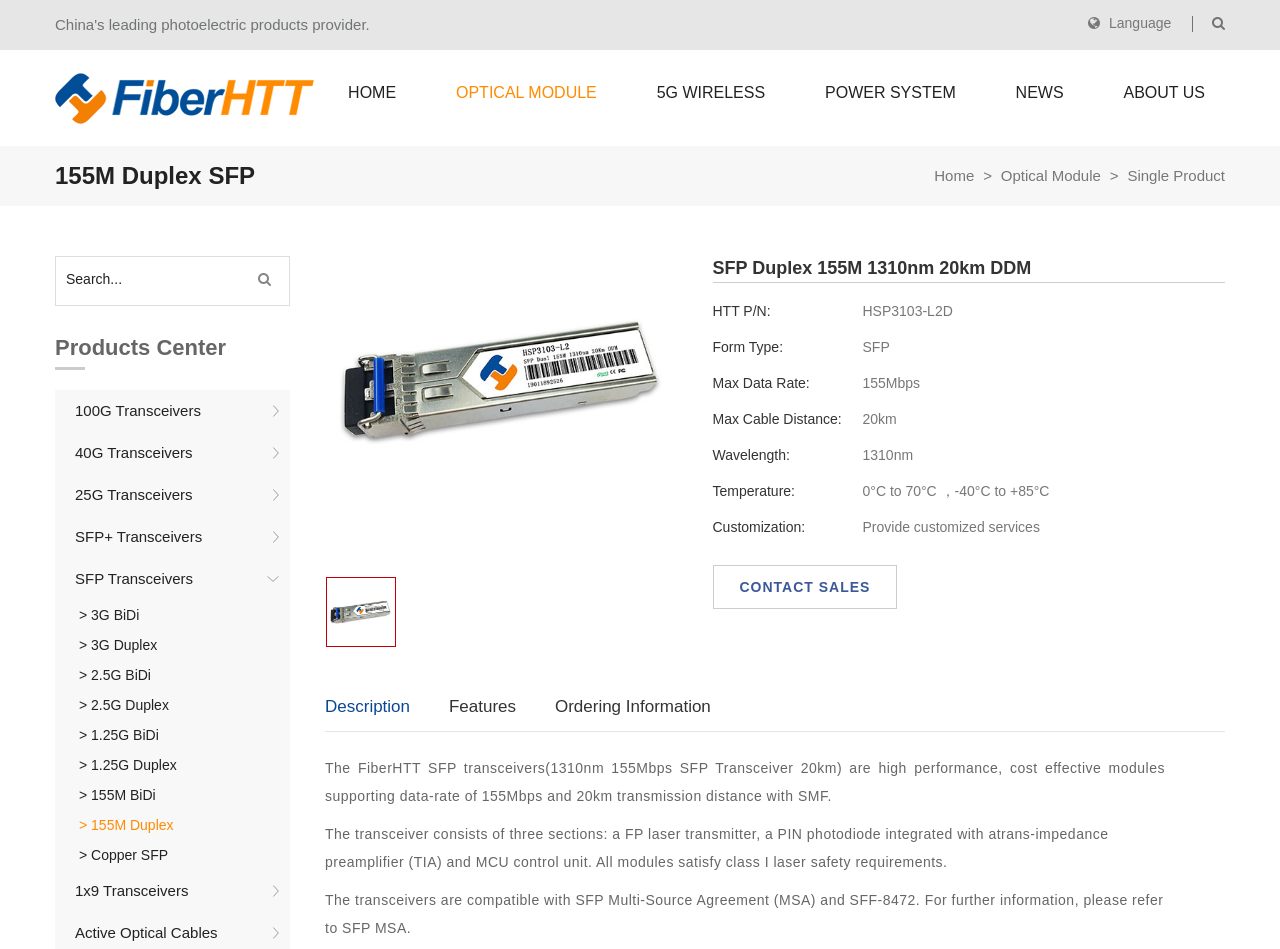What is the transmission distance of the SFP transceiver?
Observe the image and answer the question with a one-word or short phrase response.

20km